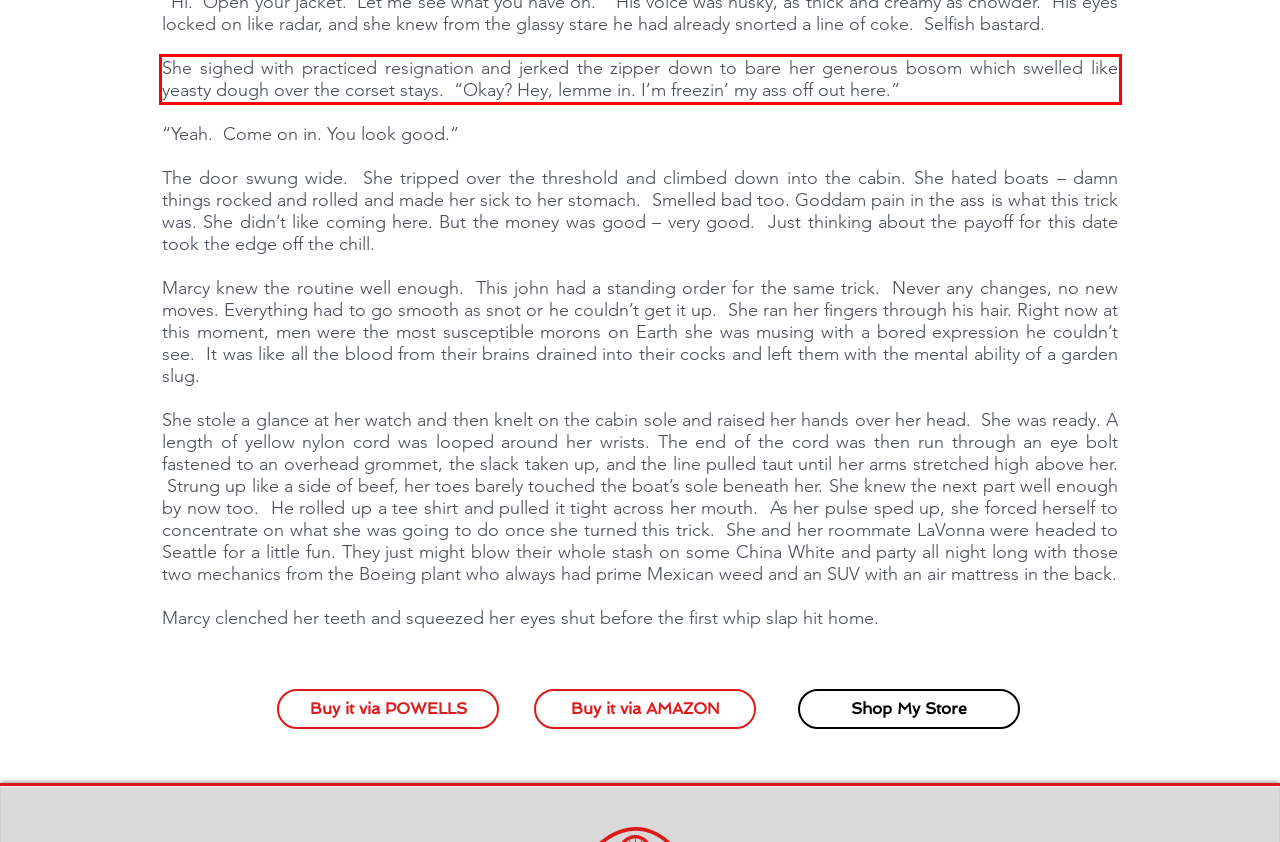By examining the provided screenshot of a webpage, recognize the text within the red bounding box and generate its text content.

She sighed with practiced resignation and jerked the zipper down to bare her generous bosom which swelled like yeasty dough over the corset stays. “Okay? Hey, lemme in. I’m freezin’ my ass off out here.”